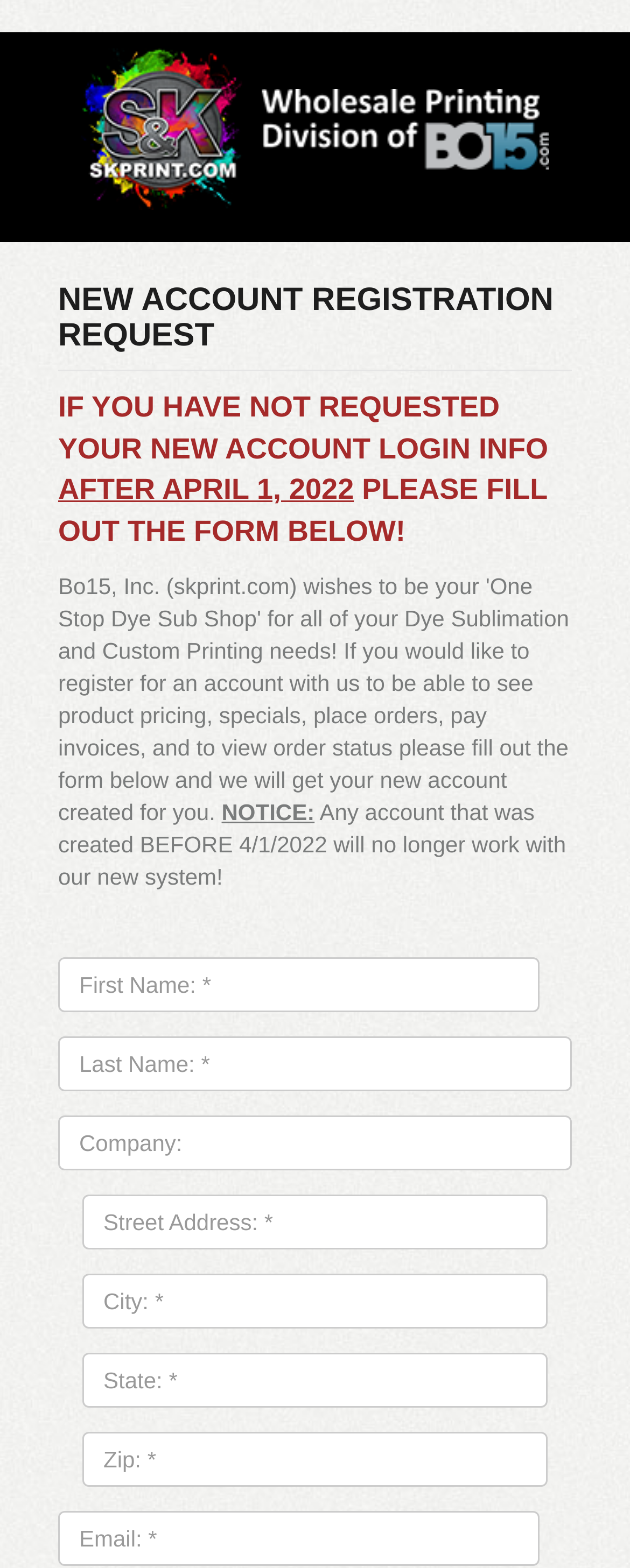What is the purpose of this webpage?
Please answer the question with as much detail as possible using the screenshot.

Based on the webpage content, it appears that the purpose of this webpage is to allow users to register for a new account, as indicated by the heading 'NEW ACCOUNT REGISTRATION REQUEST' and the presence of various form fields to collect user information.